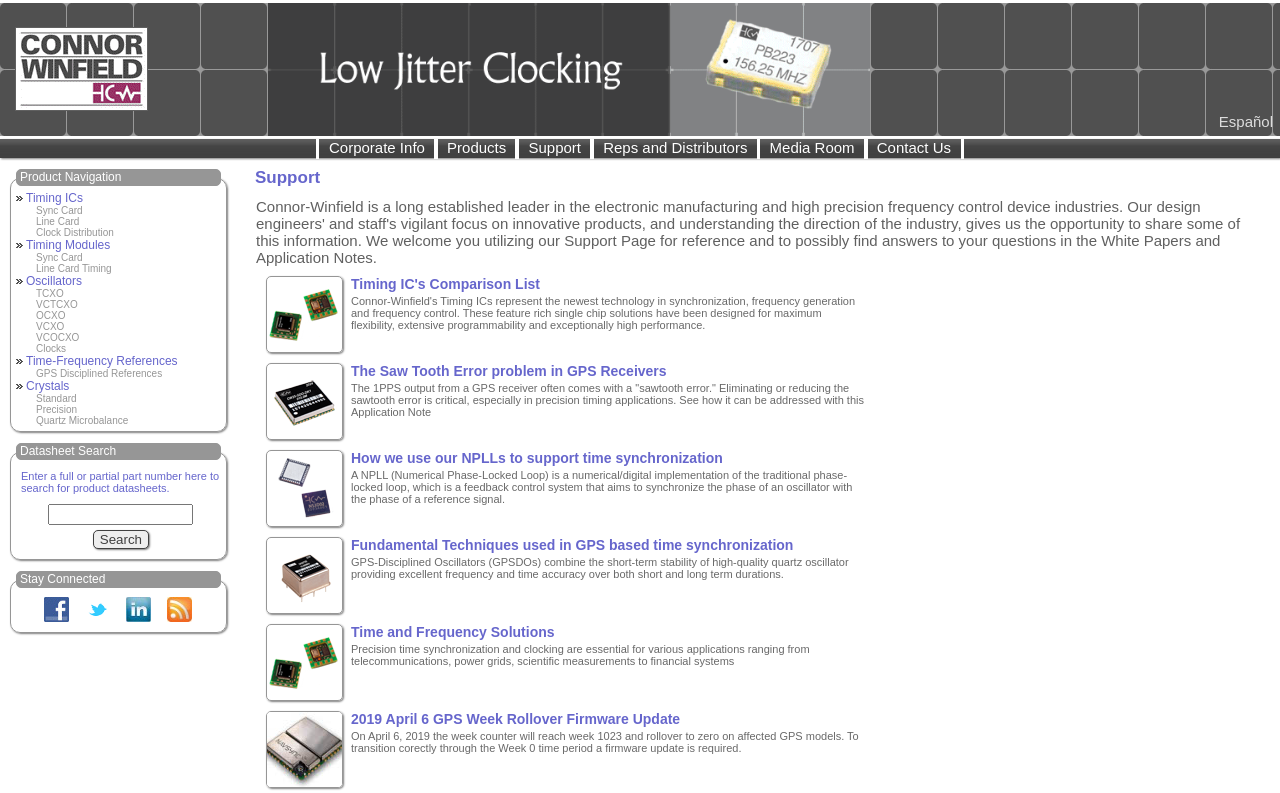Pinpoint the bounding box coordinates for the area that should be clicked to perform the following instruction: "Search for product datasheets".

[0.038, 0.636, 0.151, 0.662]